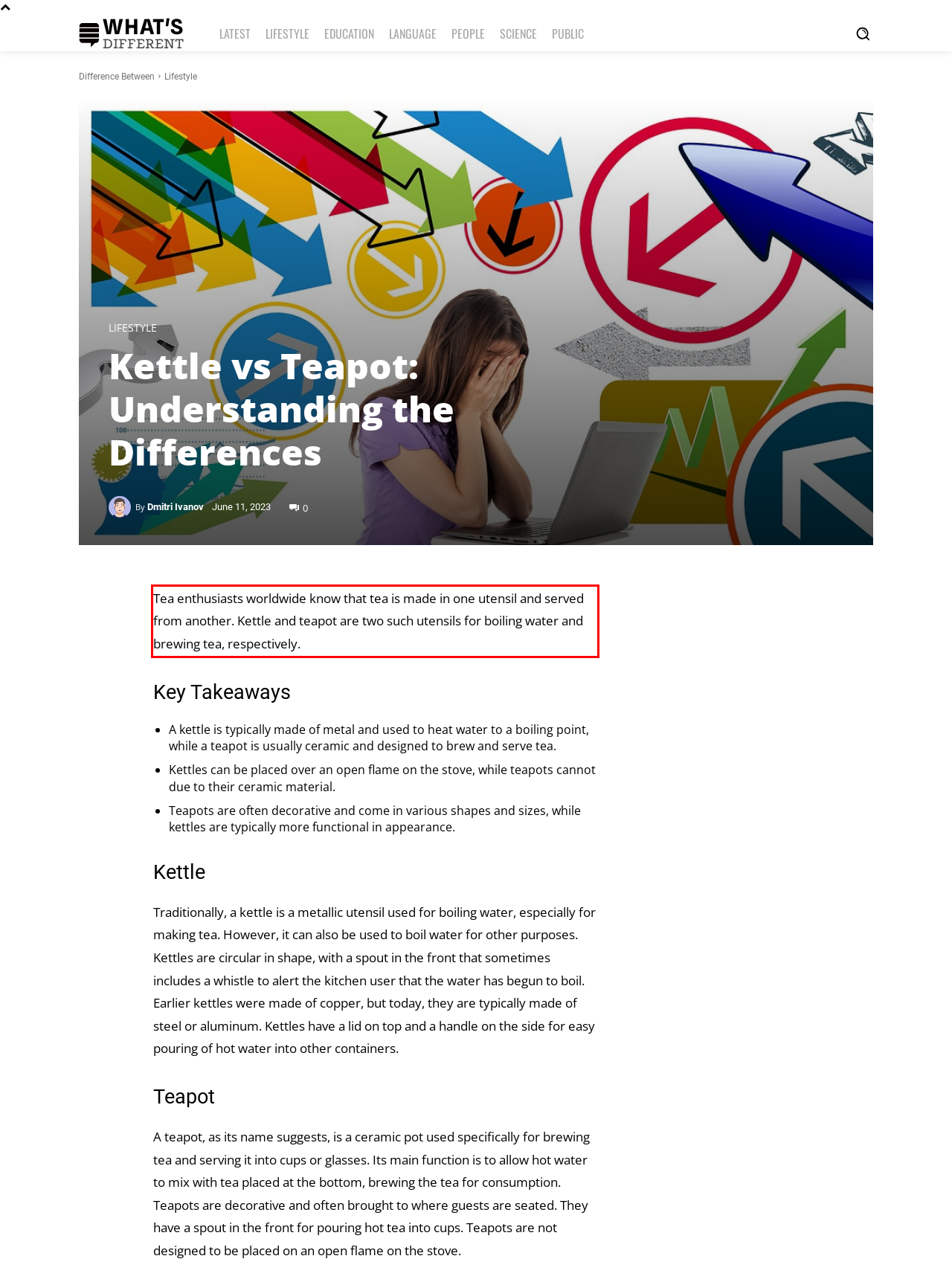Within the screenshot of the webpage, locate the red bounding box and use OCR to identify and provide the text content inside it.

Tea enthusiasts worldwide know that tea is made in one utensil and served from another. Kettle and teapot are two such utensils for boiling water and brewing tea, respectively.